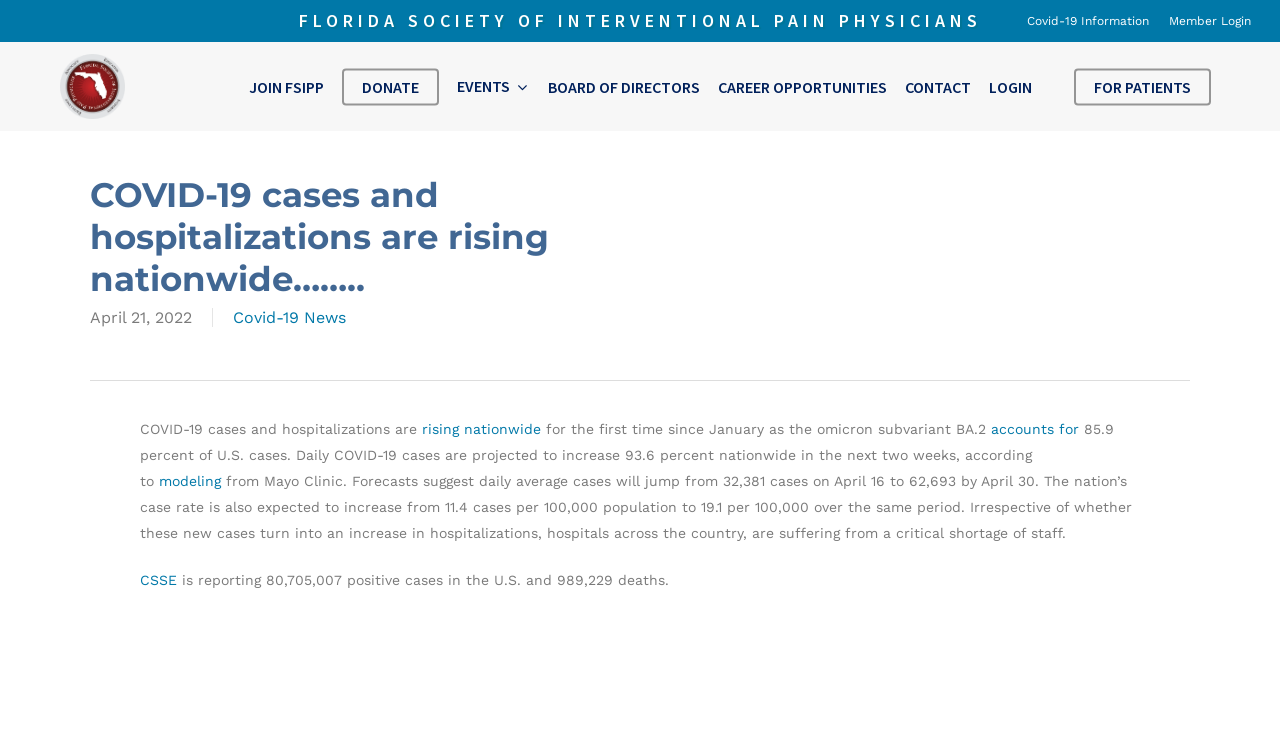Give a one-word or one-phrase response to the question:
How many positive cases are reported in the U.S.?

80,705,007